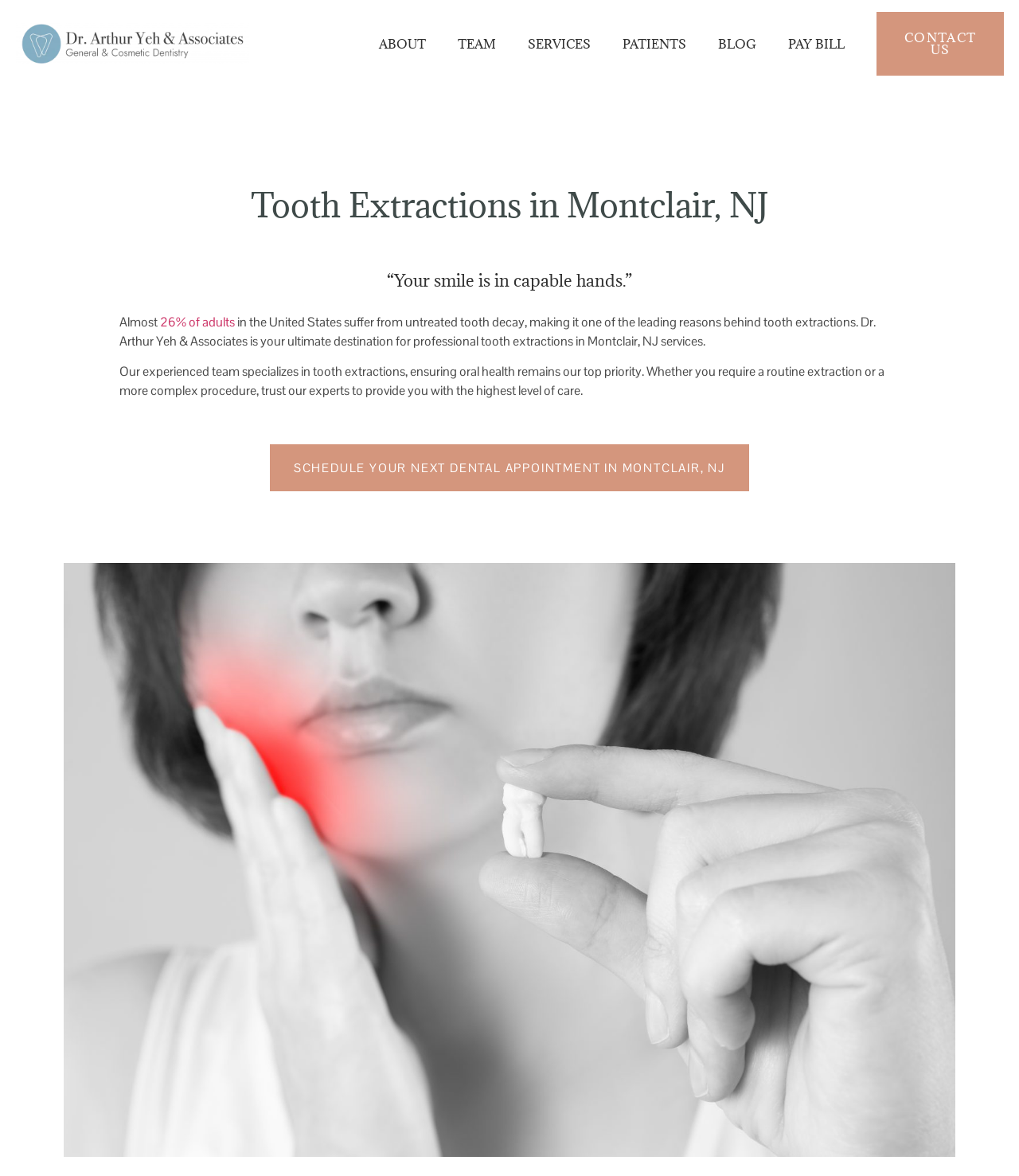Identify the bounding box coordinates of the region that needs to be clicked to carry out this instruction: "View the map". Provide these coordinates as four float numbers ranging from 0 to 1, i.e., [left, top, right, bottom].

None